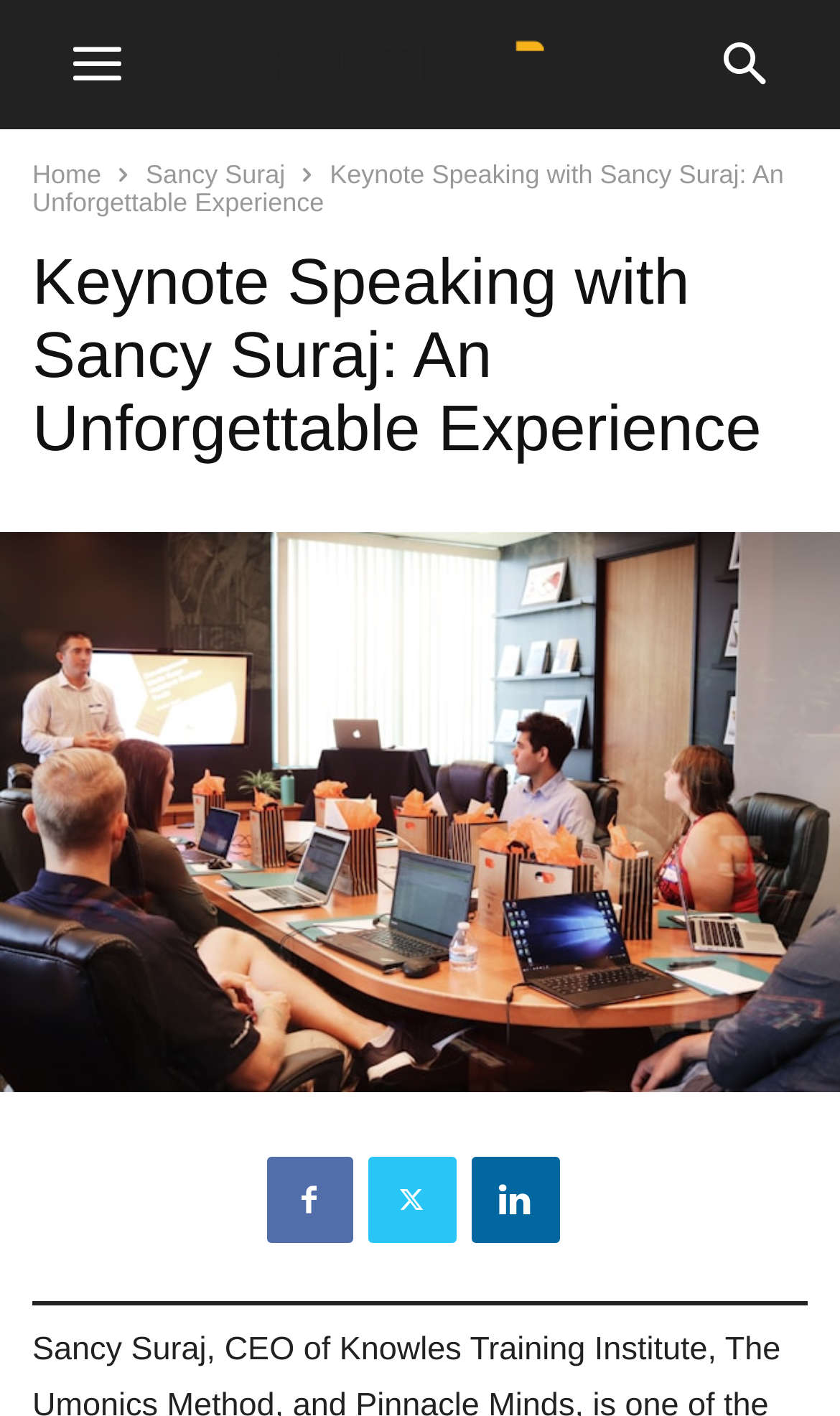How many social media links are at the bottom of the webpage? Analyze the screenshot and reply with just one word or a short phrase.

3